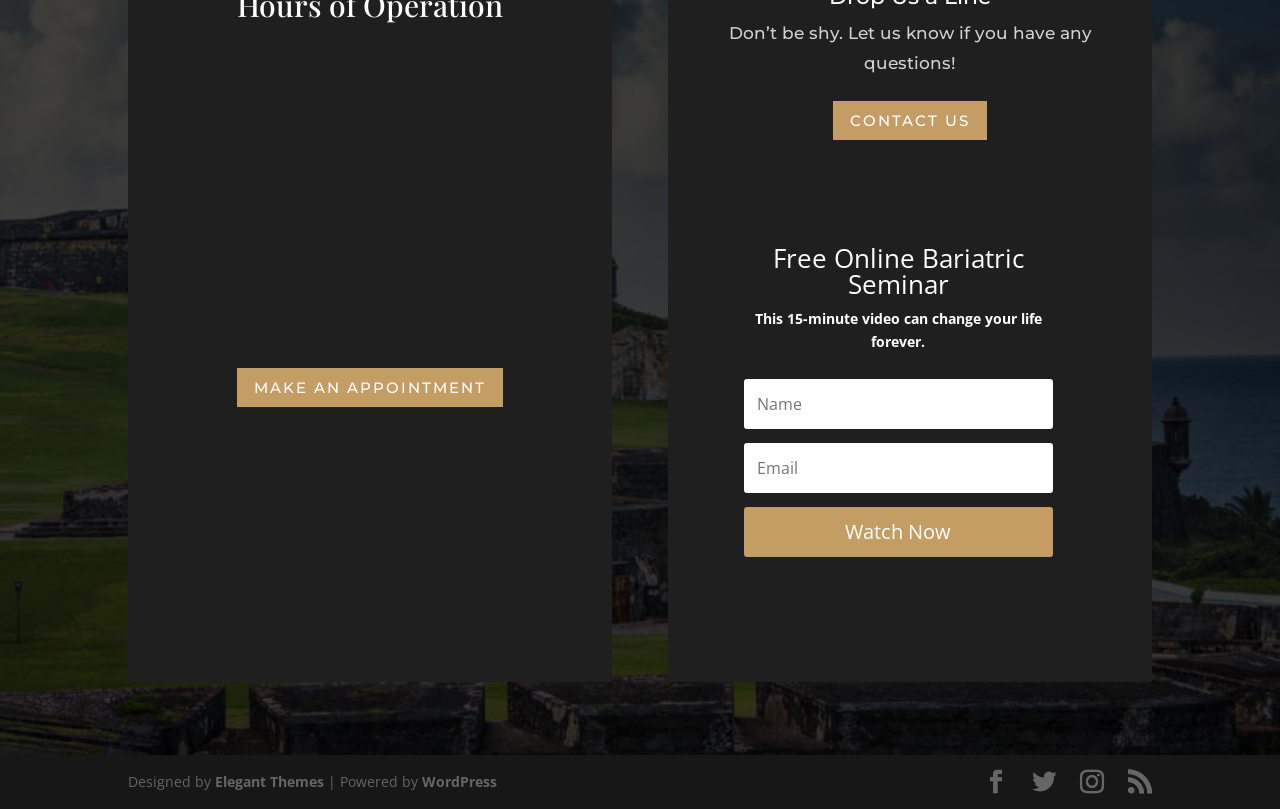Given the element description Make an appointment, identify the bounding box coordinates for the UI element on the webpage screenshot. The format should be (top-left x, top-left y, bottom-right x, bottom-right y), with values between 0 and 1.

[0.185, 0.455, 0.393, 0.503]